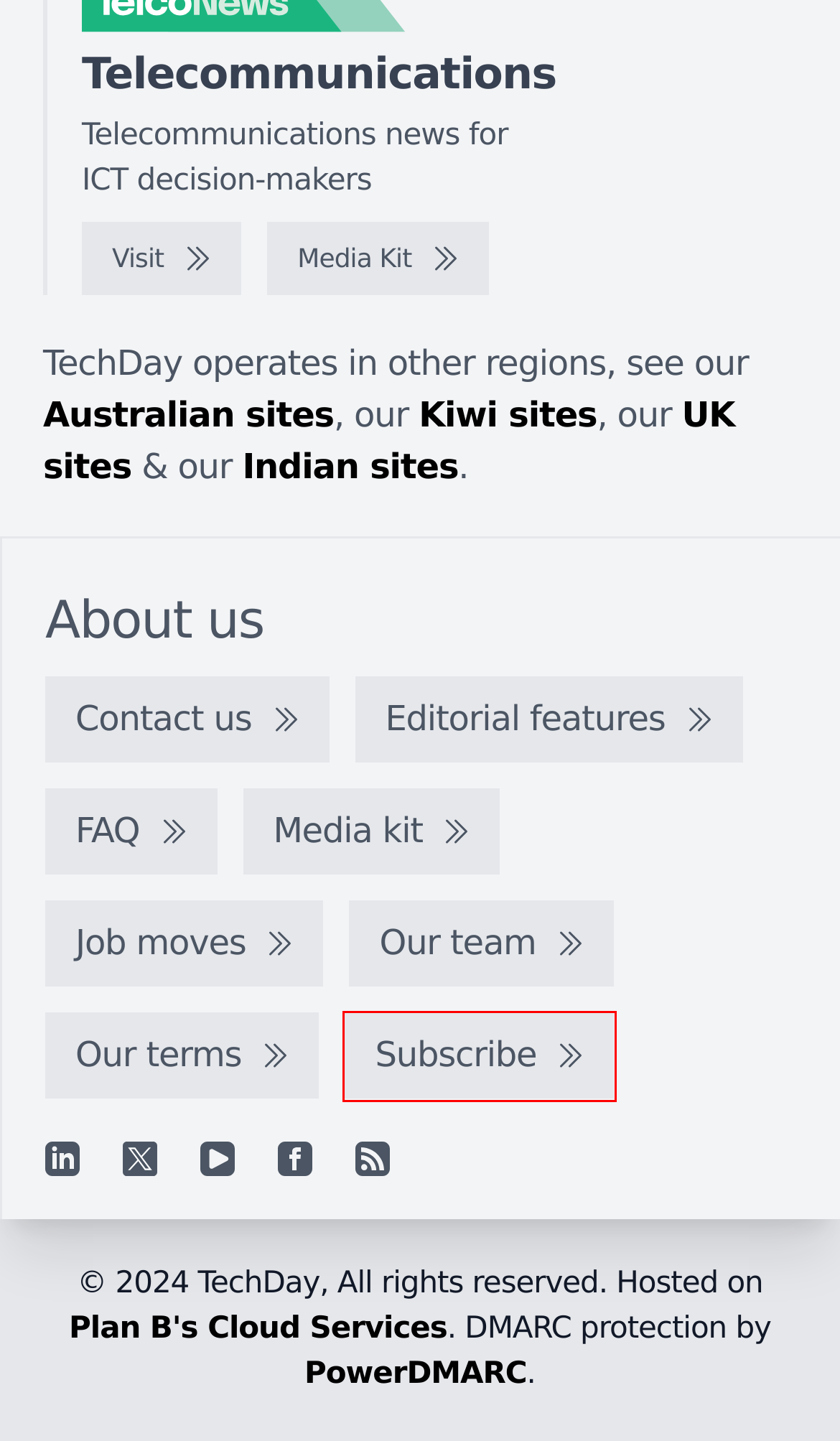Consider the screenshot of a webpage with a red bounding box and select the webpage description that best describes the new page that appears after clicking the element inside the red box. Here are the candidates:
A. TechDay India - India's technology news network
B. Hosted Data Centre, Server and Storage Solutions | Plan B
C. TechDay New Zealand - Aotearoa's technology news network
D. IT Brief Asia
E. TechDay UK - The United Kingdom's, technology news network
F. Join our mailing list
G. TechDay Australia - Australia's technology news network
H. TelcoNews Asia - Media kit

F